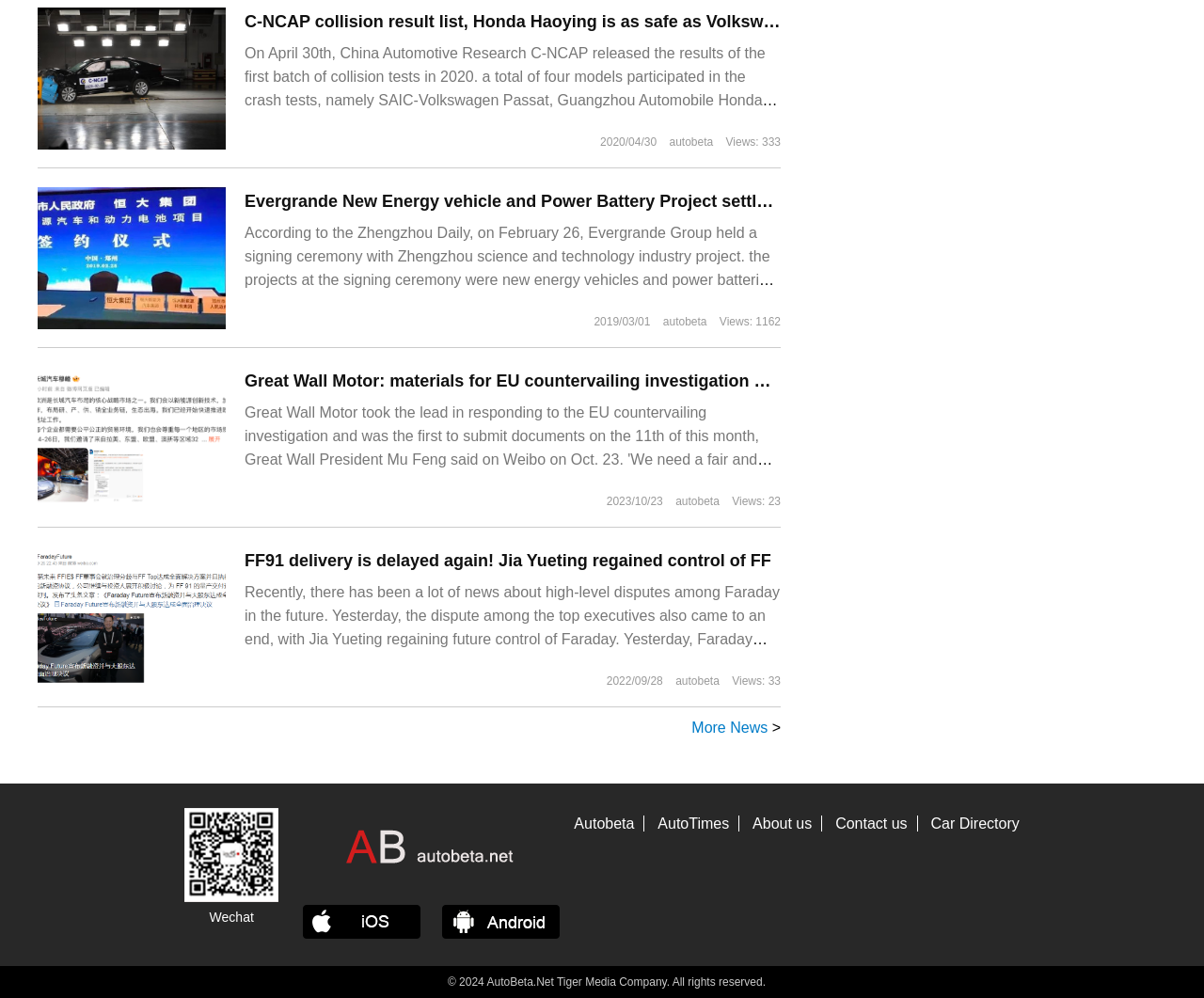What is the name of the website?
Answer the question with as much detail as you can, using the image as a reference.

I found the website name by looking at the link text 'AutoBeta' which is located at the bottom of the webpage.